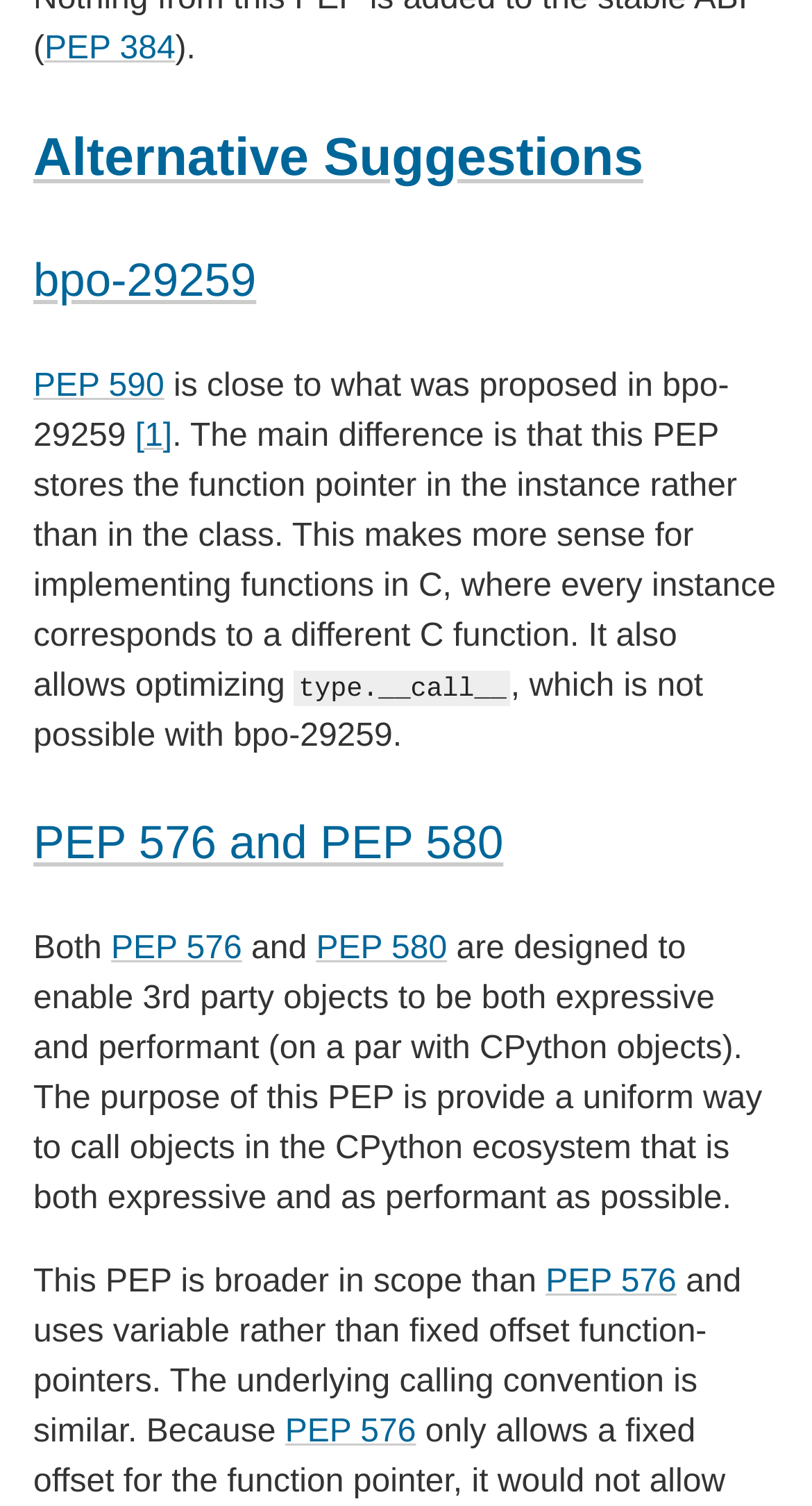Could you indicate the bounding box coordinates of the region to click in order to complete this instruction: "Explore PEP 576 and PEP 580".

[0.041, 0.537, 0.959, 0.583]